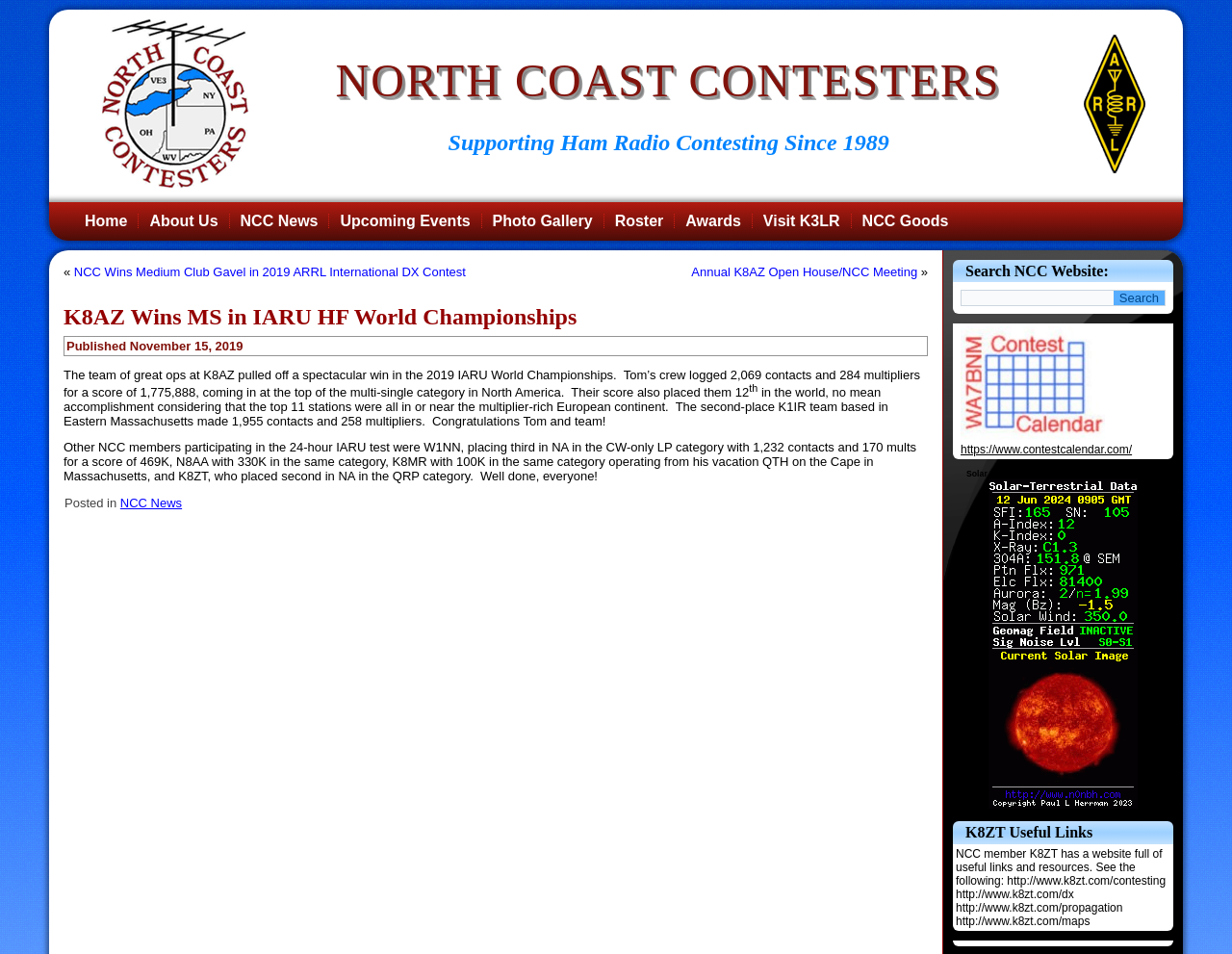Given the description of a UI element: "PARISH NEWS", identify the bounding box coordinates of the matching element in the webpage screenshot.

None